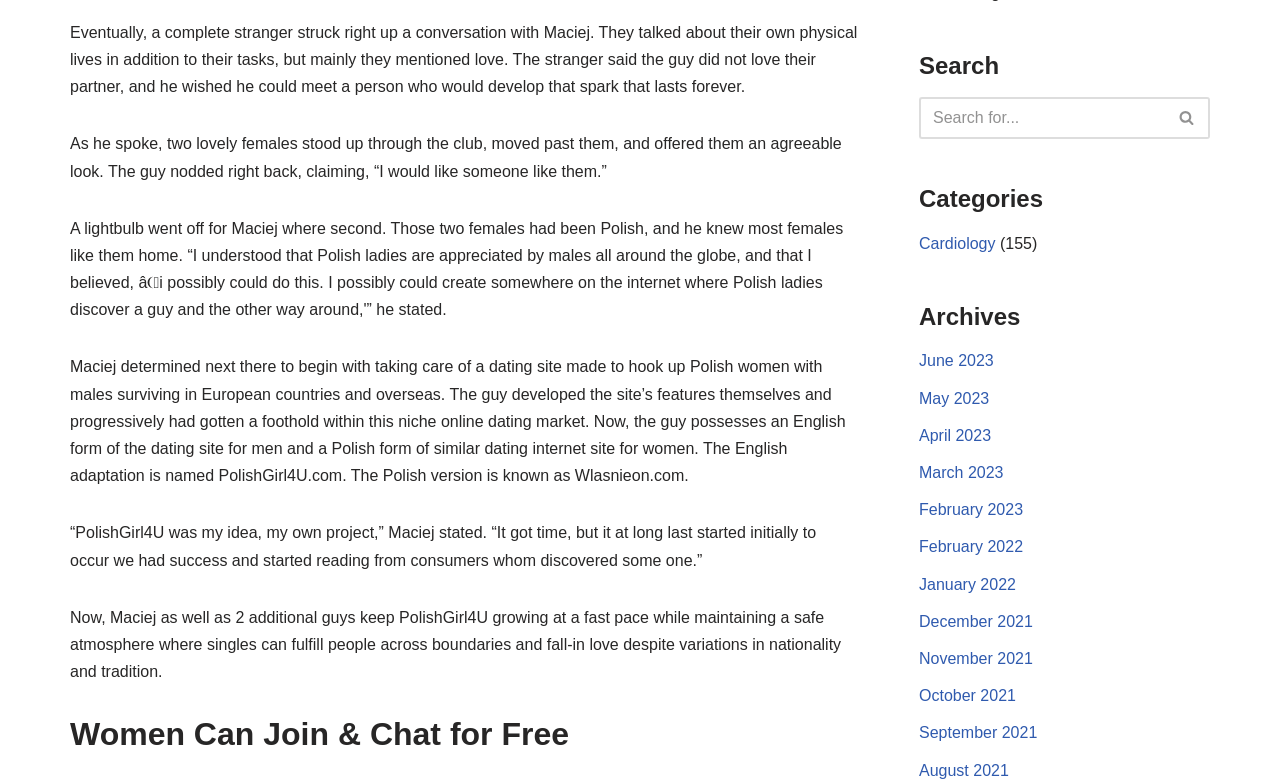Identify the bounding box of the UI component described as: "February 2023".

[0.718, 0.639, 0.799, 0.661]